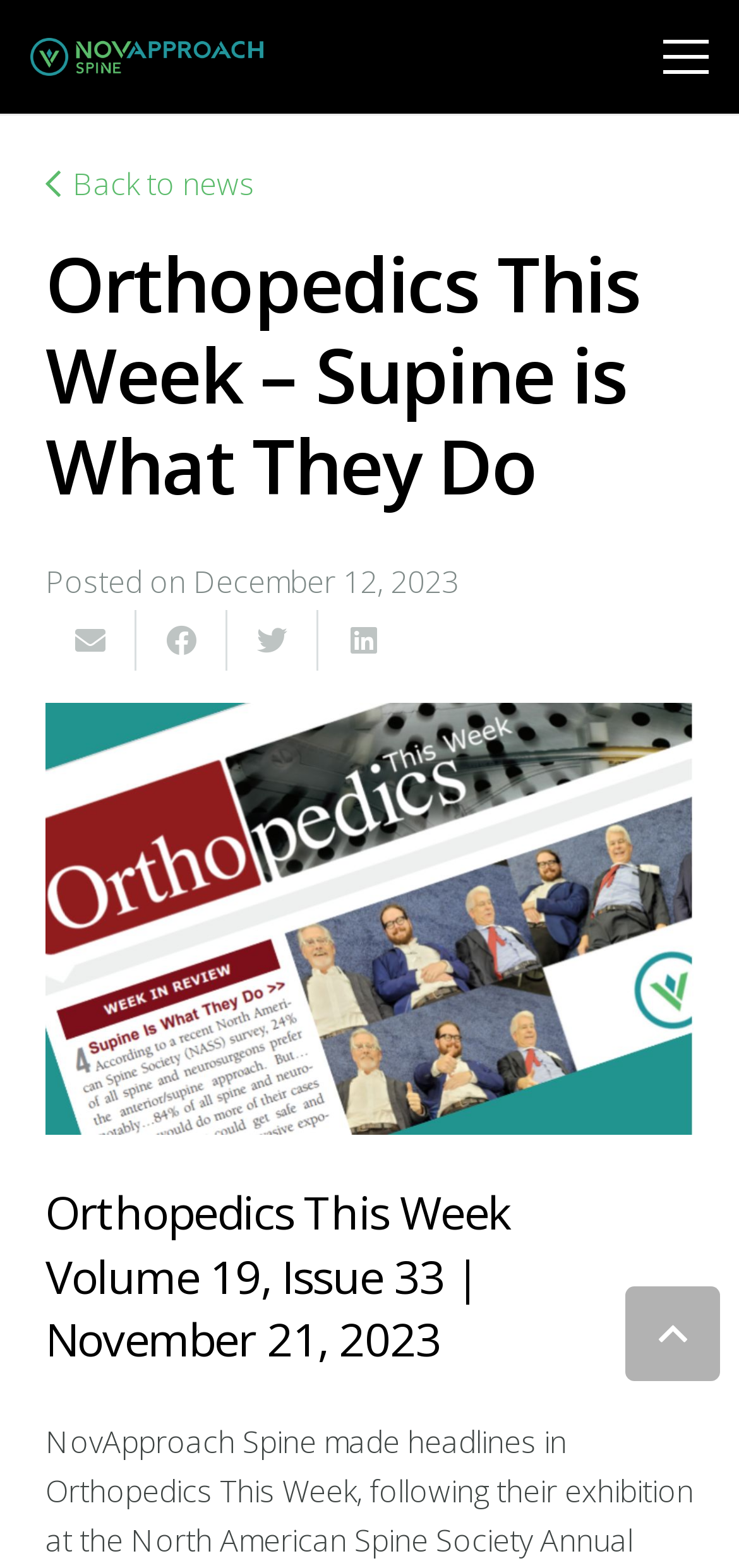Pinpoint the bounding box coordinates of the area that should be clicked to complete the following instruction: "Read the article posted on December 12, 2023". The coordinates must be given as four float numbers between 0 and 1, i.e., [left, top, right, bottom].

[0.062, 0.355, 0.621, 0.387]